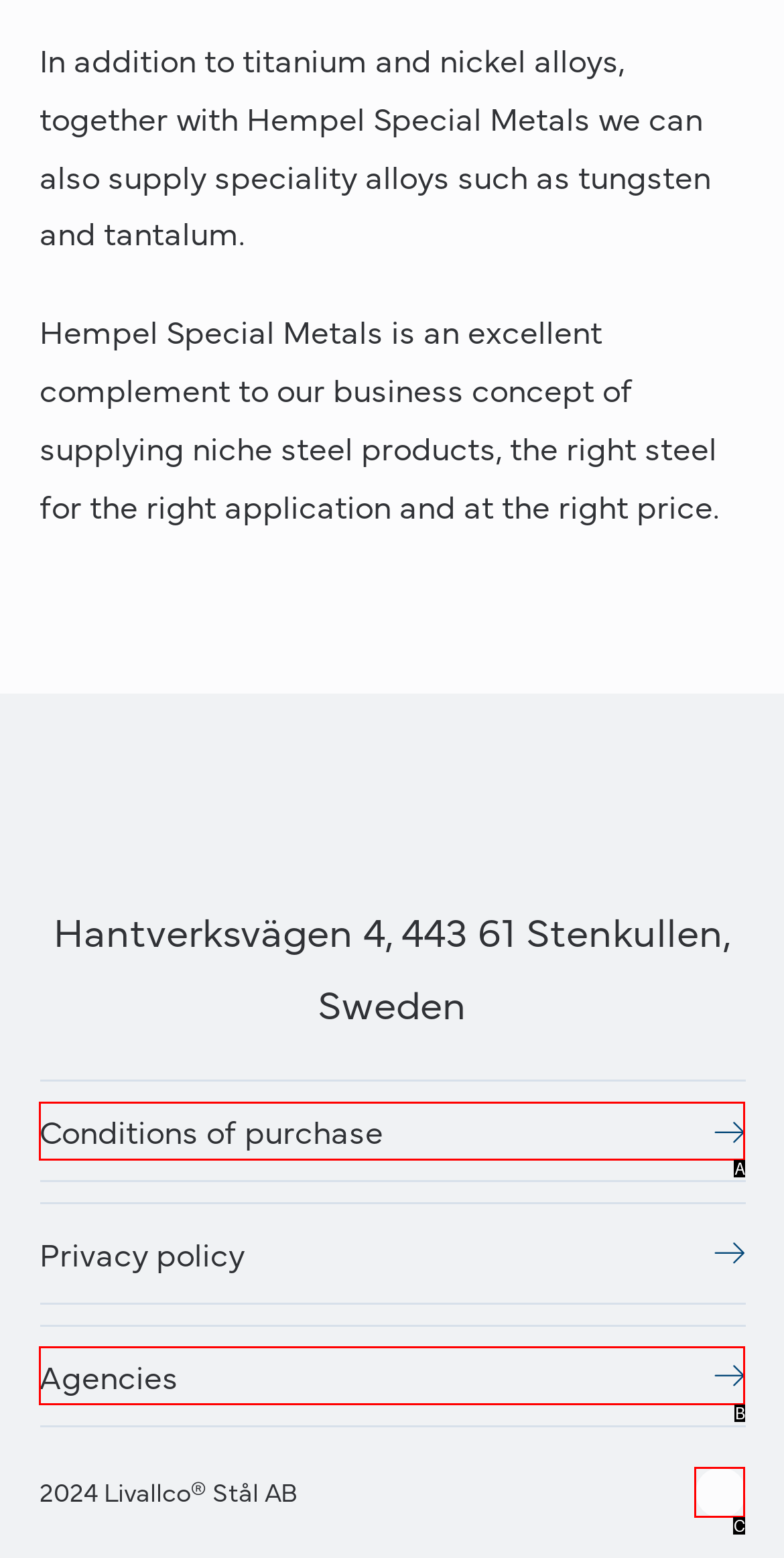Tell me which one HTML element best matches the description: Conditions of purchase
Answer with the option's letter from the given choices directly.

A